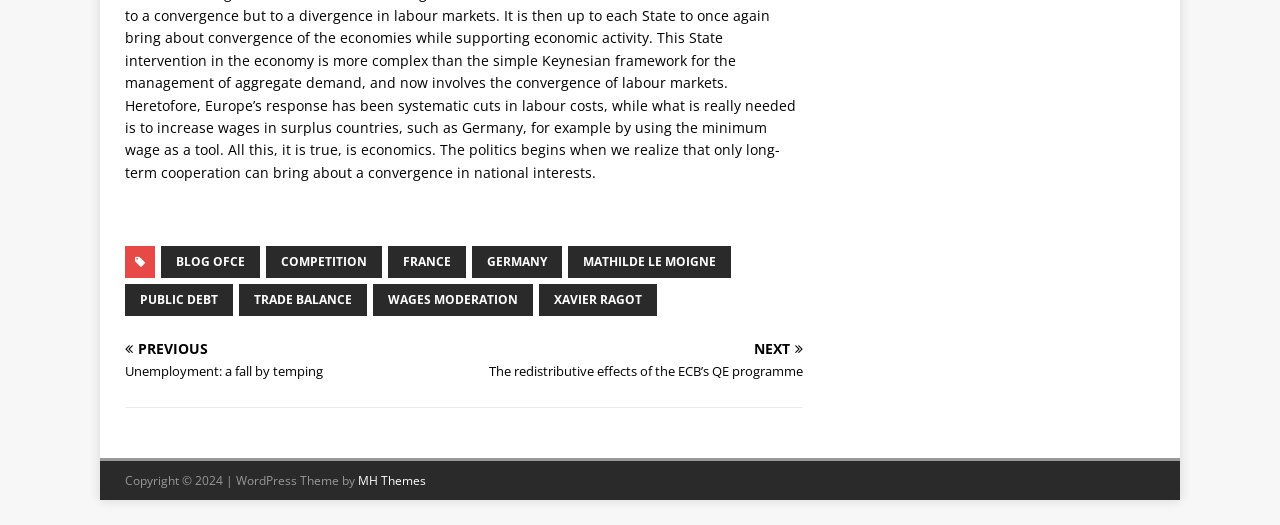Determine the bounding box coordinates for the element that should be clicked to follow this instruction: "visit MH Themes website". The coordinates should be given as four float numbers between 0 and 1, in the format [left, top, right, bottom].

[0.28, 0.9, 0.333, 0.932]